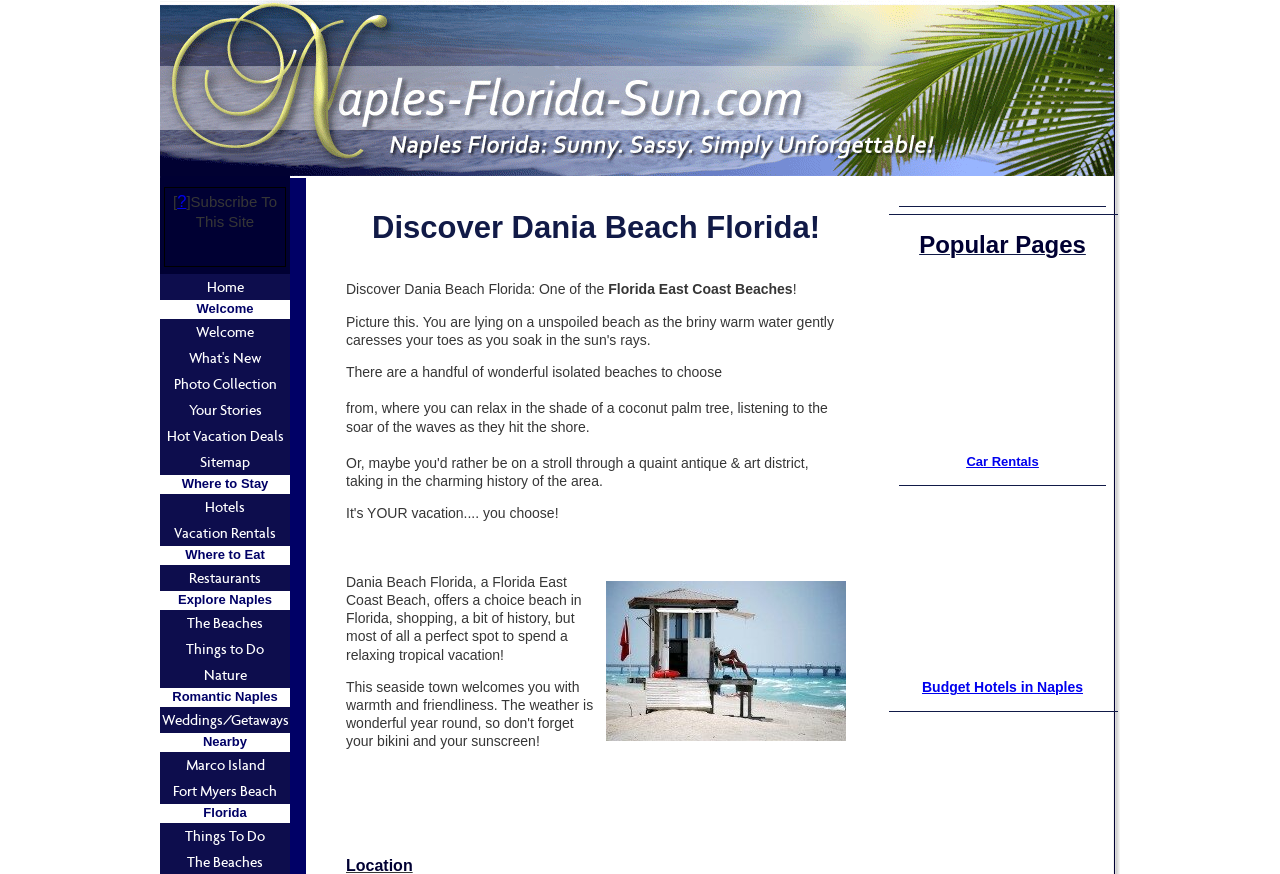Find the bounding box coordinates of the clickable area required to complete the following action: "Explore 'Things to Do' in Florida".

[0.125, 0.941, 0.227, 0.971]